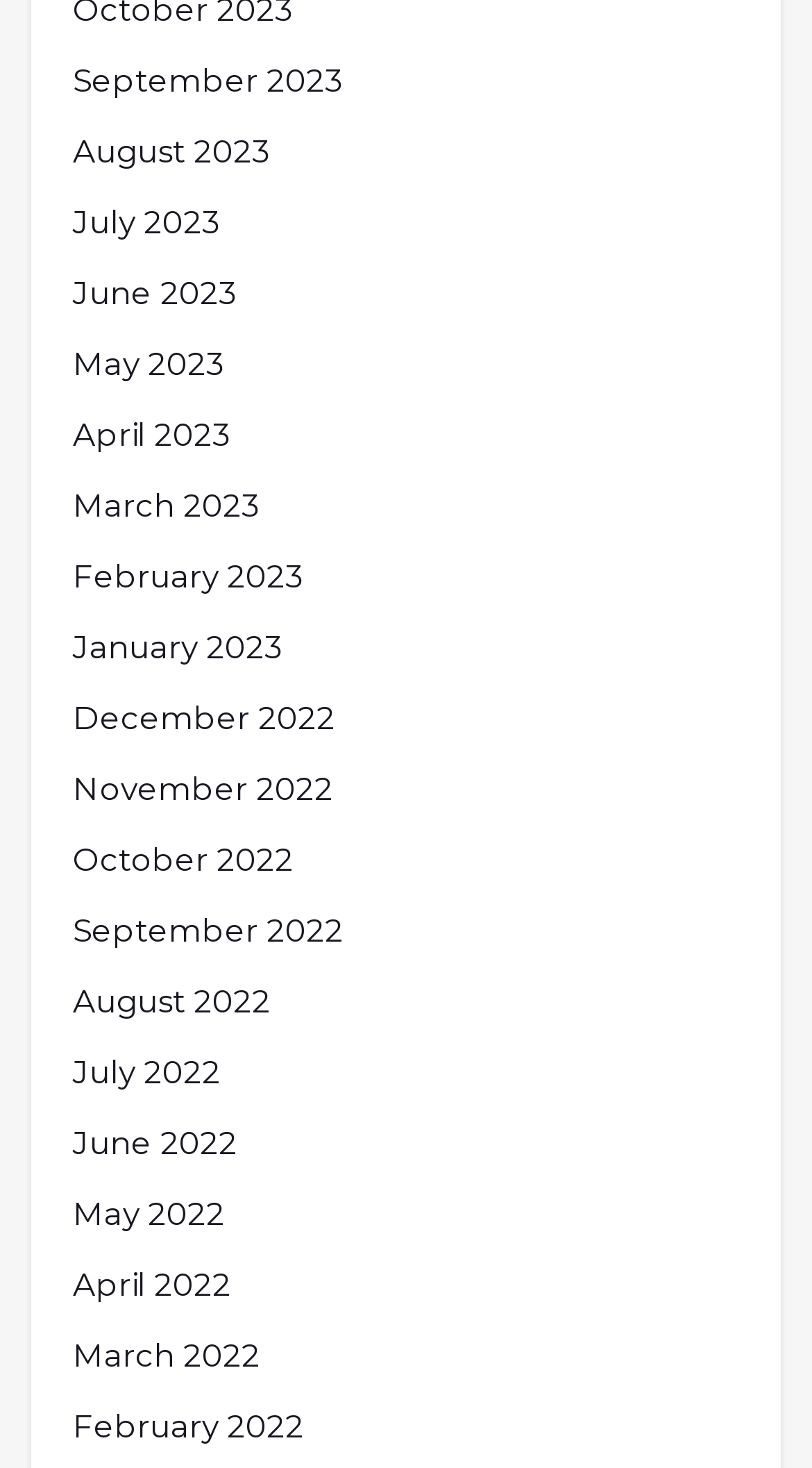Please give a concise answer to this question using a single word or phrase: 
Are the months listed in chronological order?

No